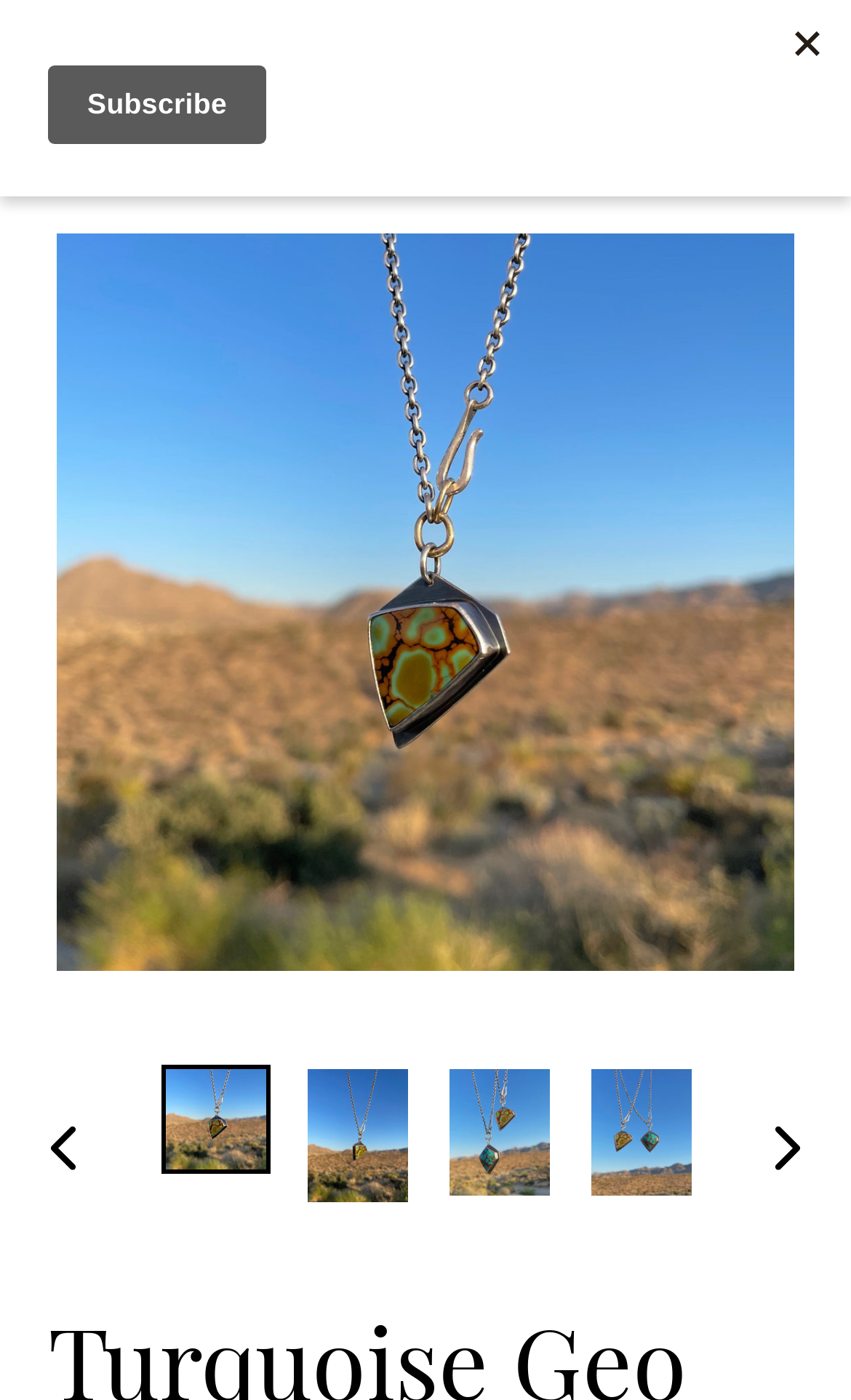What is the name of the necklace?
Using the image, provide a concise answer in one word or a short phrase.

Turquoise Geo Necklace